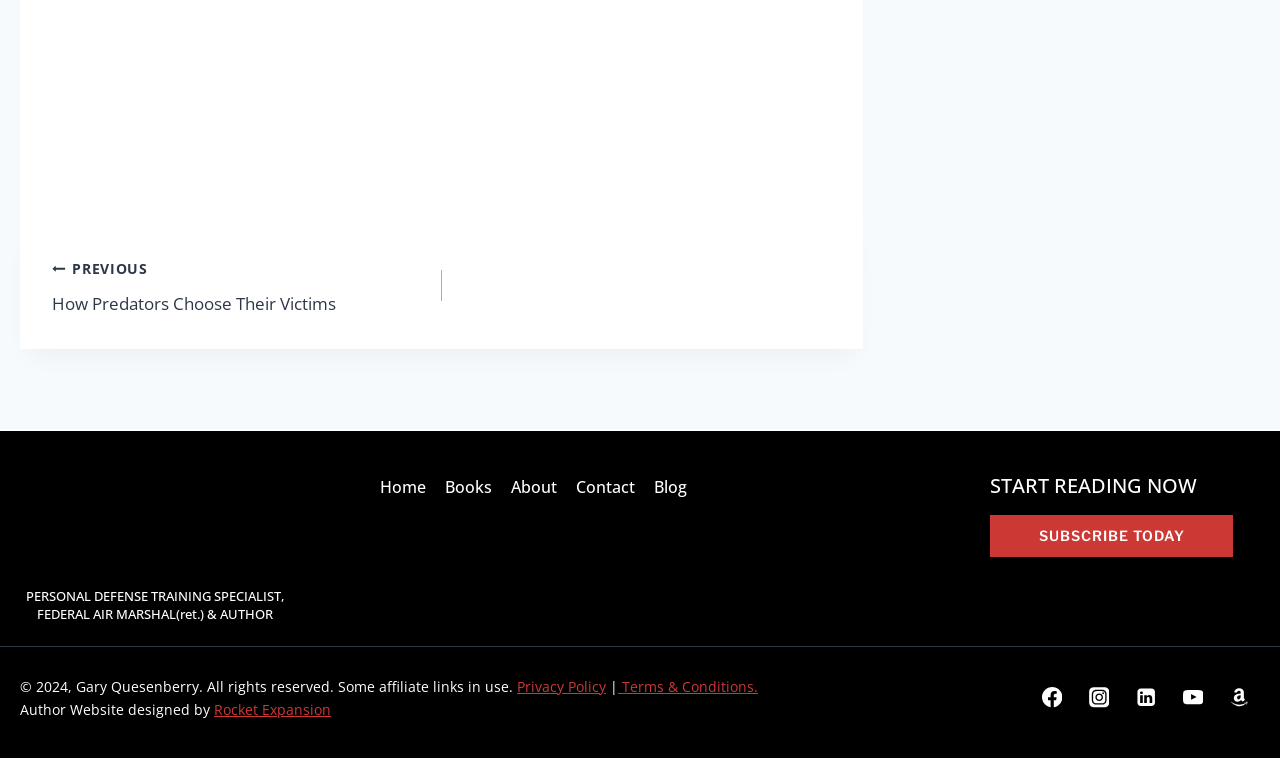Please provide a comprehensive answer to the question below using the information from the image: What is the navigation section above the footer?

The answer can be found in the navigation element with the text 'POST NAVIGATION' which is above the footer navigation section.